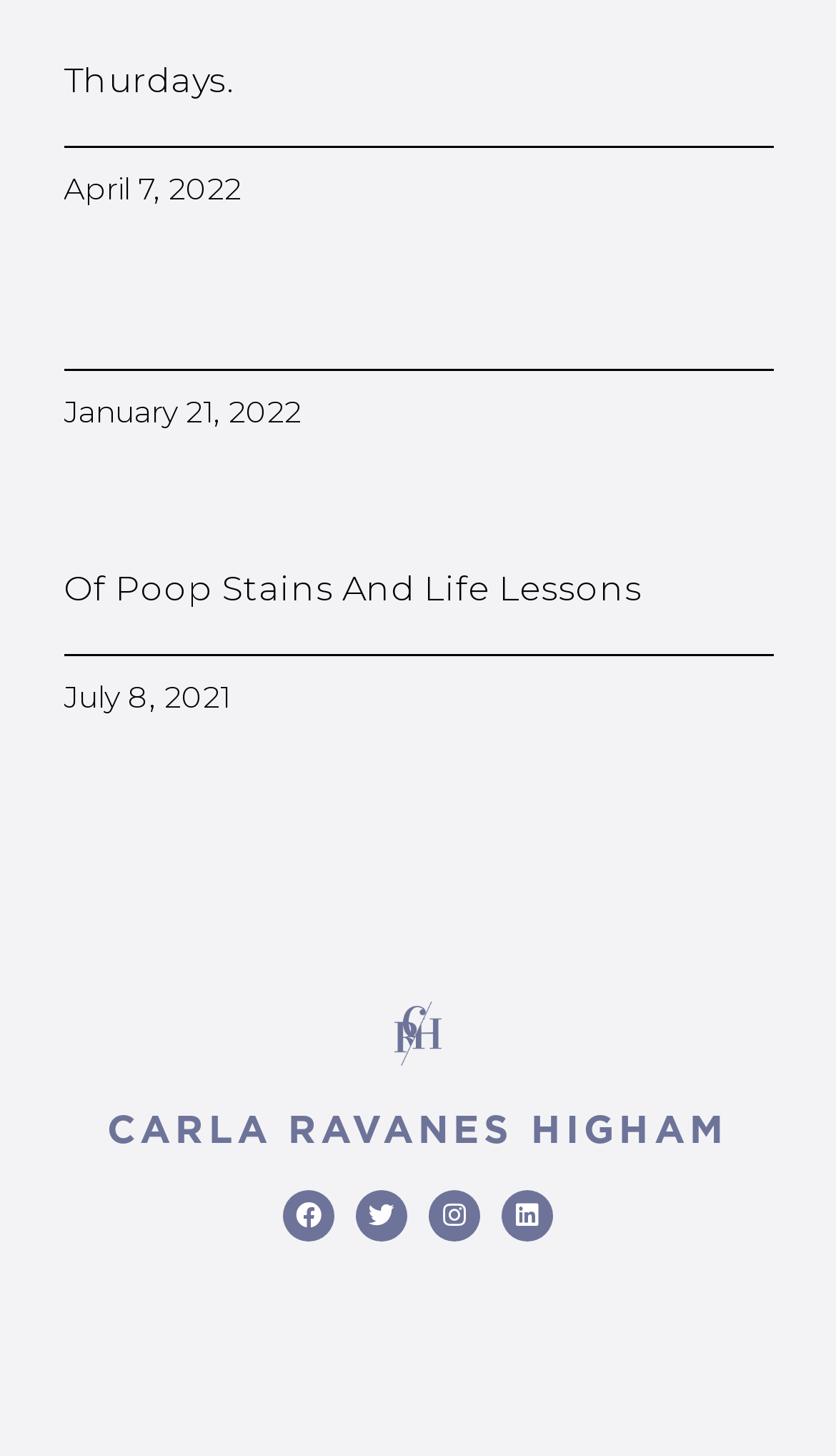Given the element description: "Twitter", predict the bounding box coordinates of this UI element. The coordinates must be four float numbers between 0 and 1, given as [left, top, right, bottom].

[0.426, 0.818, 0.487, 0.853]